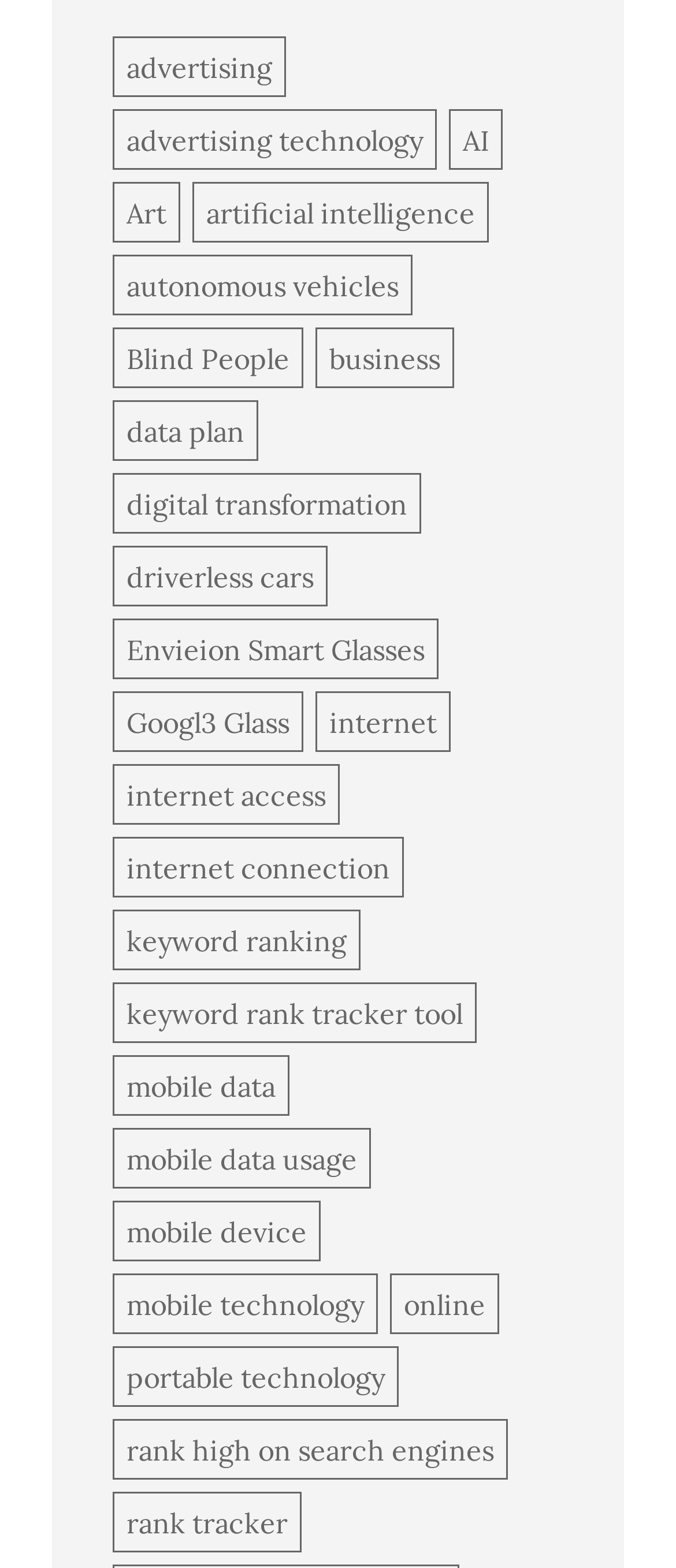Kindly determine the bounding box coordinates for the area that needs to be clicked to execute this instruction: "learn about artificial intelligence".

[0.664, 0.07, 0.744, 0.109]